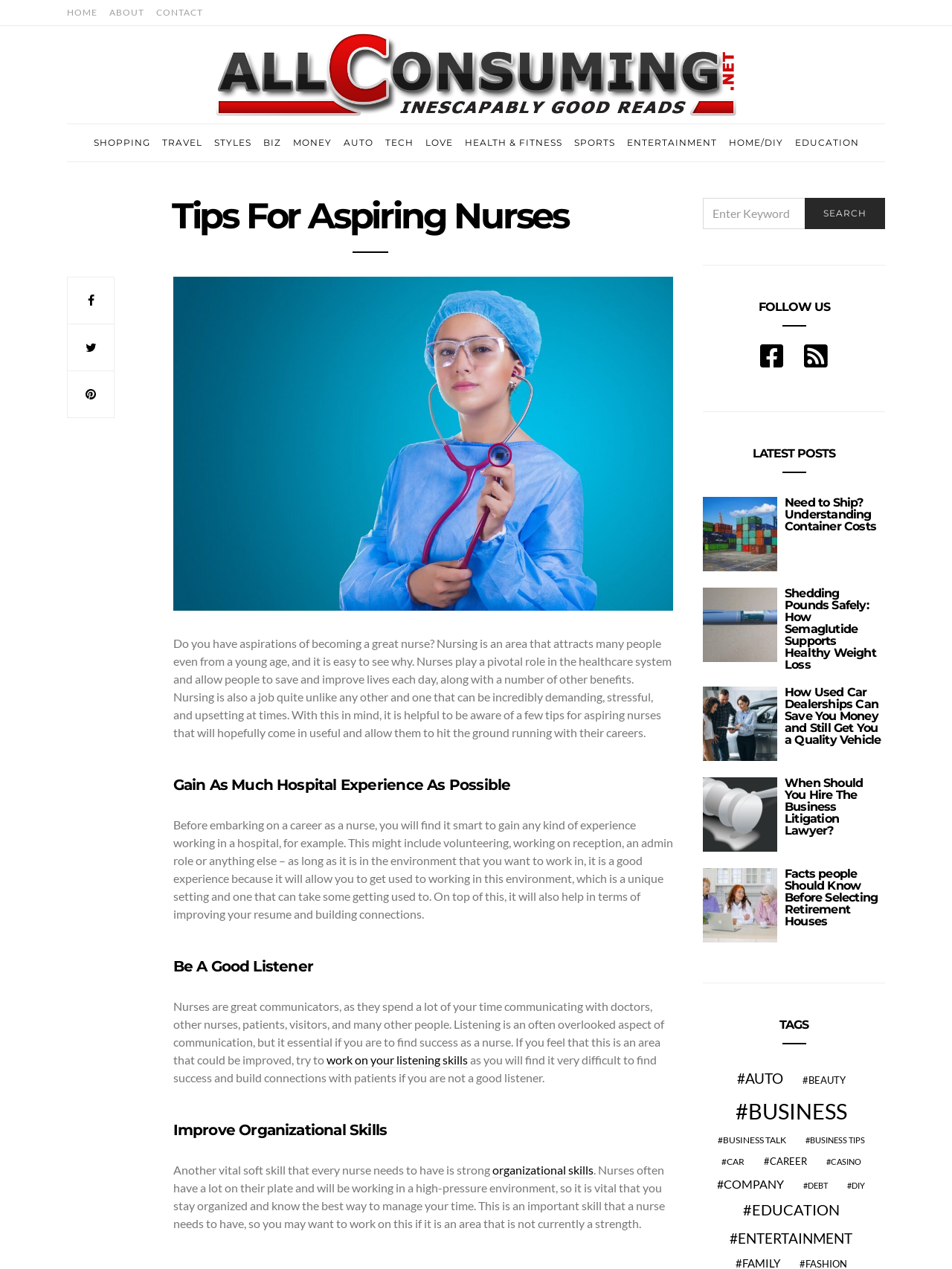Using the information in the image, could you please answer the following question in detail:
What is the first tip for aspiring nurses?

The first tip for aspiring nurses is to gain hospital experience, which is indicated by the heading 'Gain As Much Hospital Experience As Possible' and the corresponding paragraph of text.